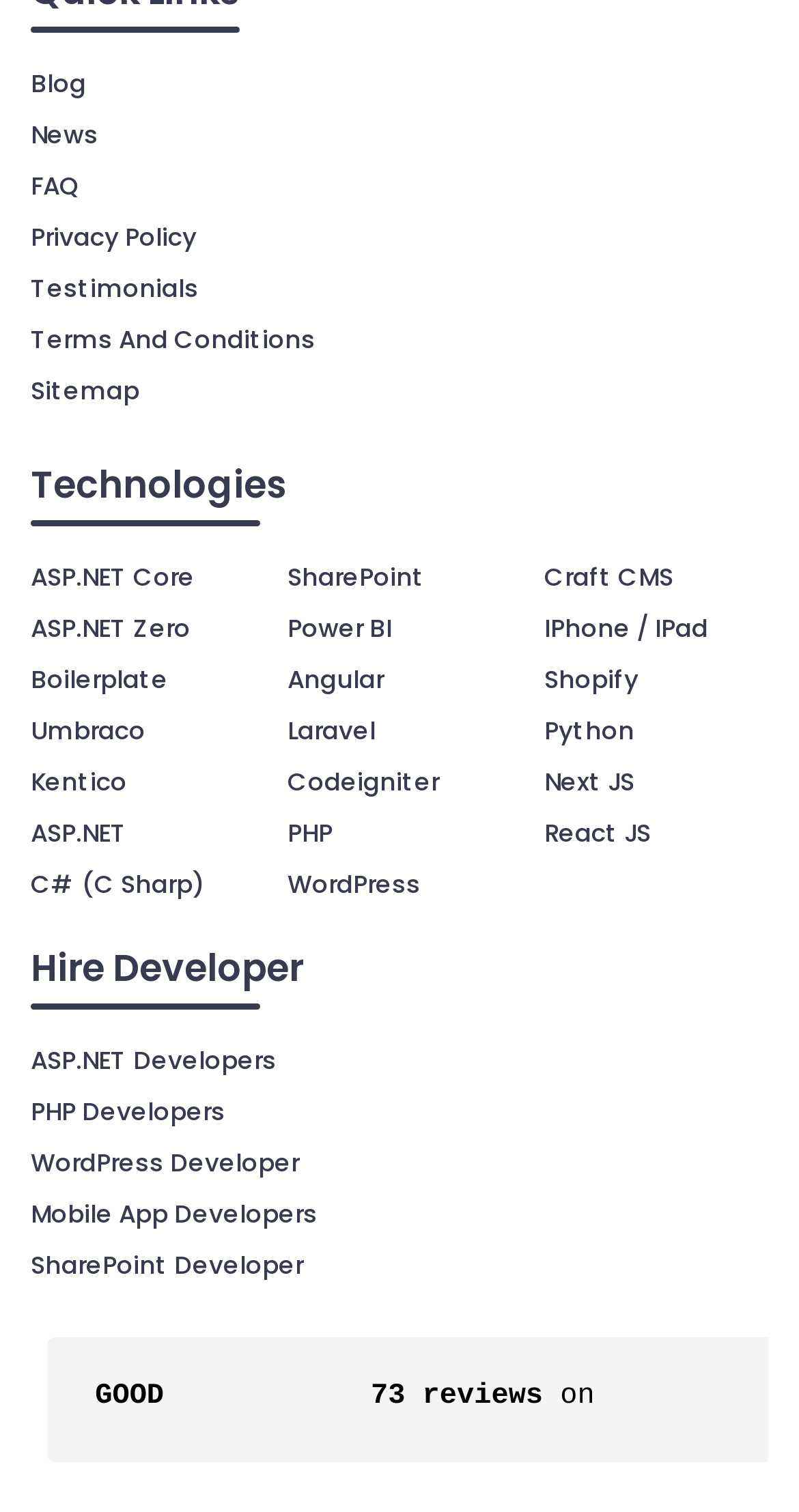Extract the bounding box coordinates of the UI element described: "React JS". Provide the coordinates in the format [left, top, right, bottom] with values ranging from 0 to 1.

[0.681, 0.539, 0.815, 0.562]